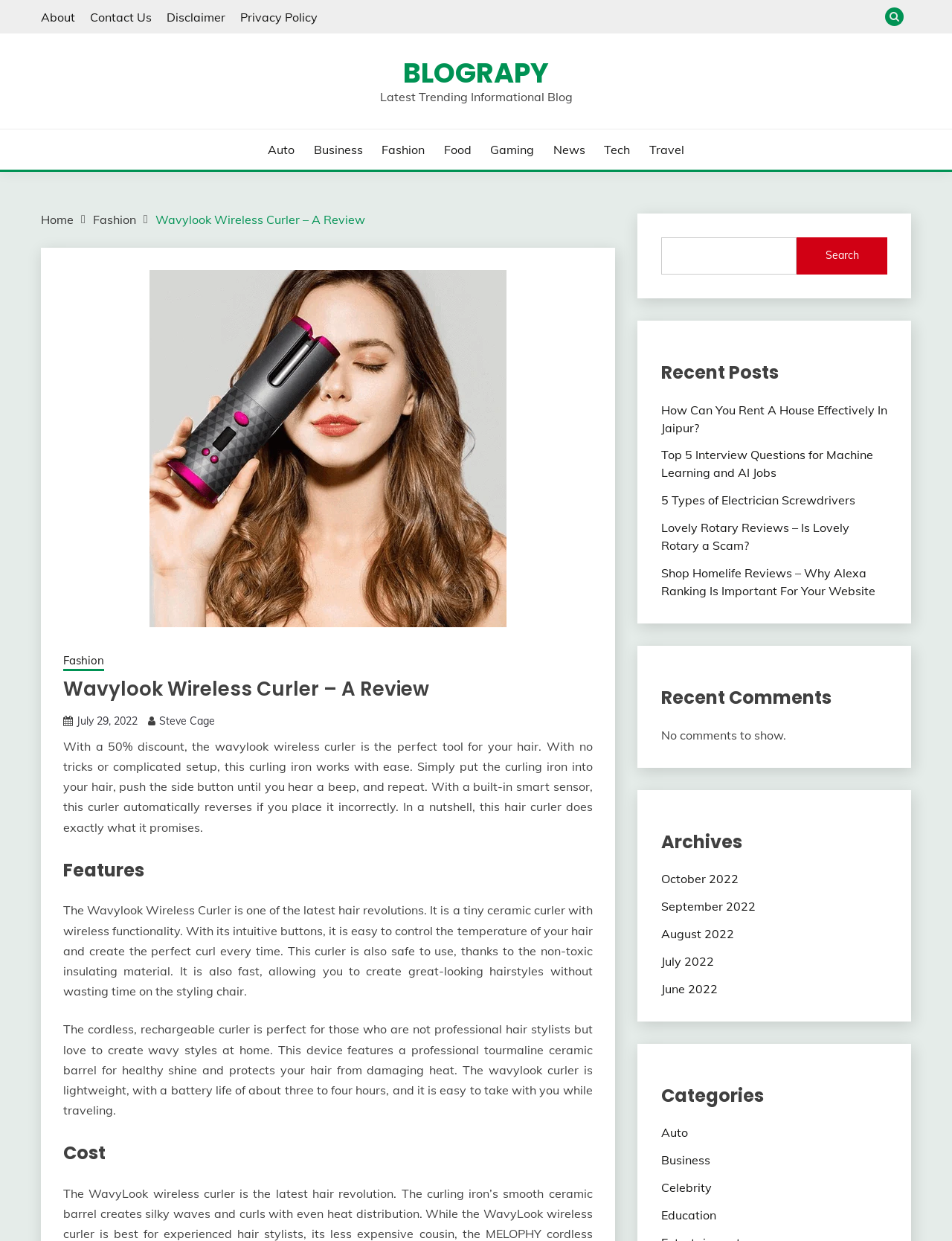Please provide a comprehensive response to the question below by analyzing the image: 
How many recent posts are listed on the webpage?

I found the answer by counting the number of links under the heading 'Recent Posts' which lists 5 recent posts.